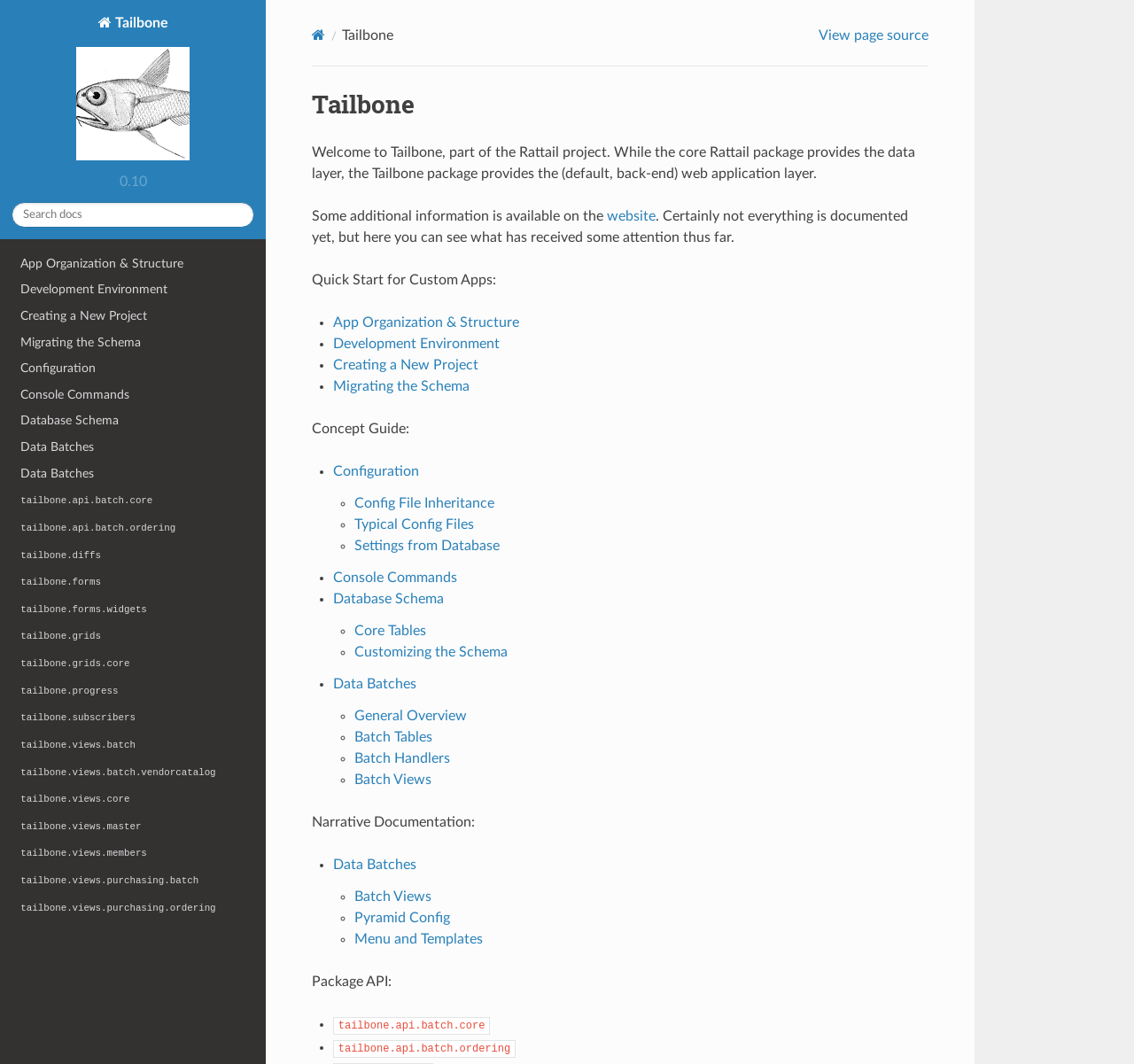Answer in one word or a short phrase: 
What are the three quick start links for custom apps?

App Organization & Structure, Development Environment, Creating a New Project